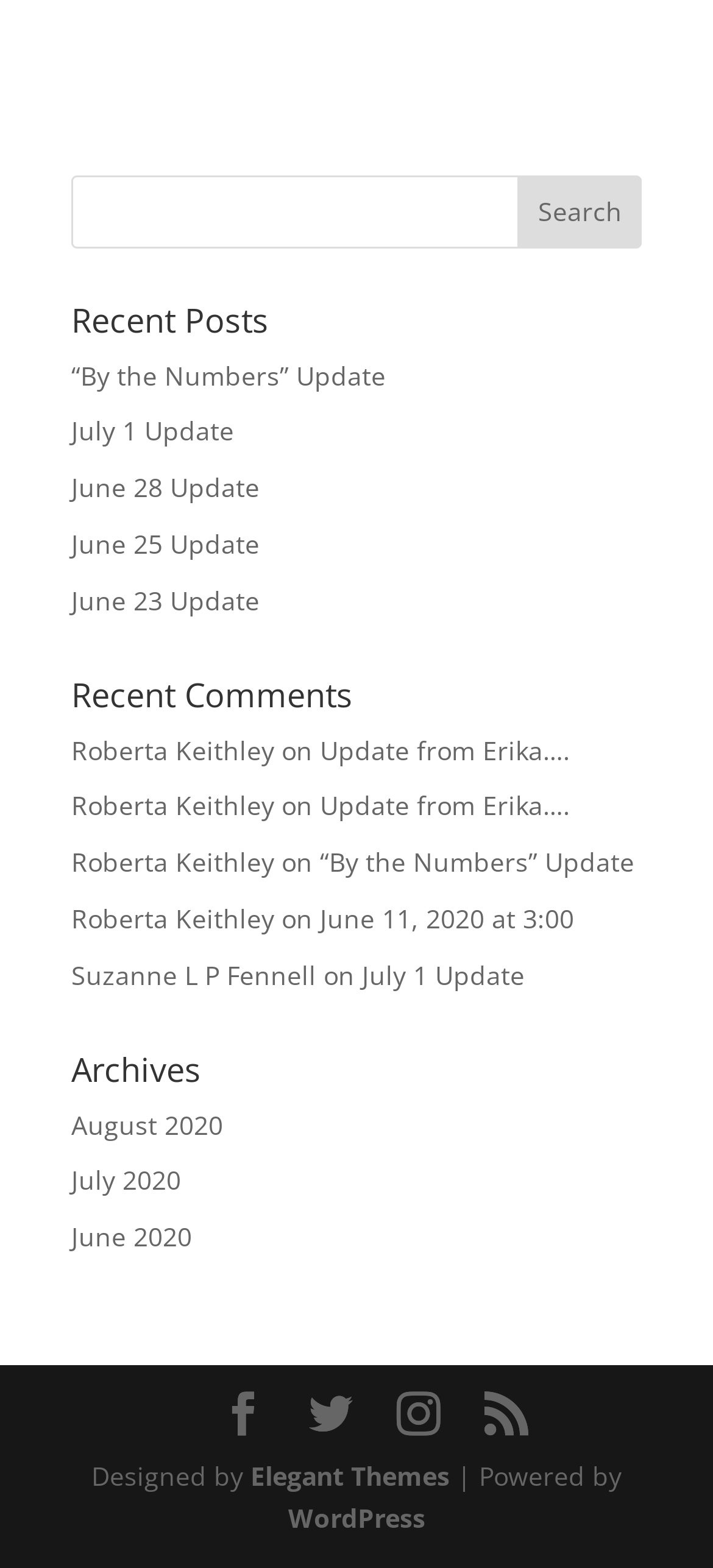Using the given element description, provide the bounding box coordinates (top-left x, top-left y, bottom-right x, bottom-right y) for the corresponding UI element in the screenshot: July 2020

[0.1, 0.742, 0.254, 0.764]